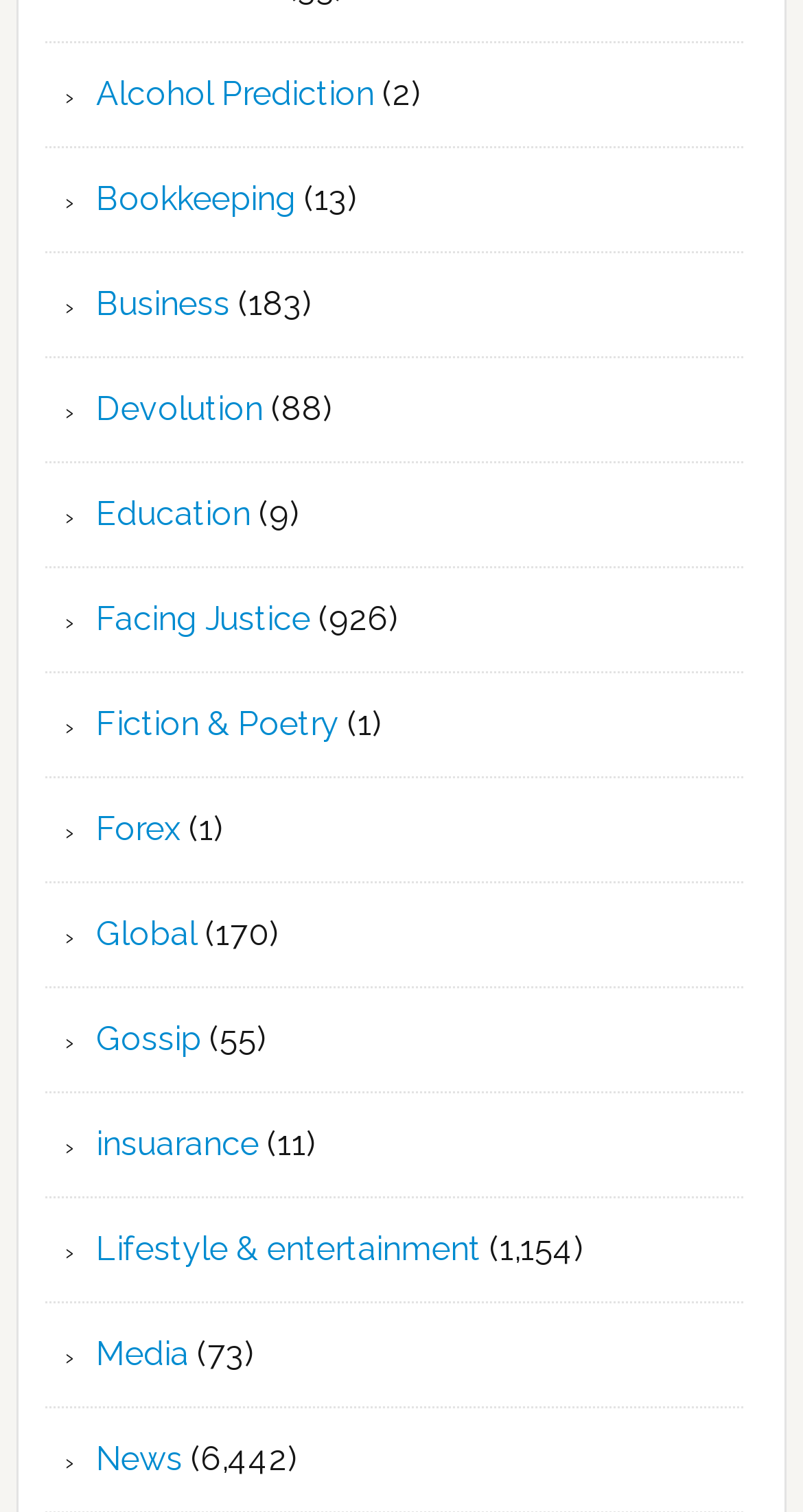From the given element description: "Alcohol Prediction", find the bounding box for the UI element. Provide the coordinates as four float numbers between 0 and 1, in the order [left, top, right, bottom].

[0.12, 0.049, 0.466, 0.075]